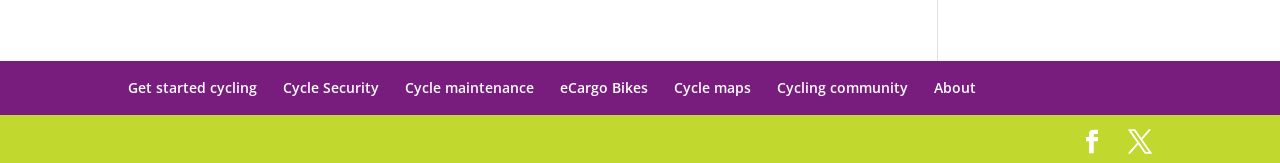What is the last link on the webpage?
Please provide a single word or phrase as your answer based on the image.

About